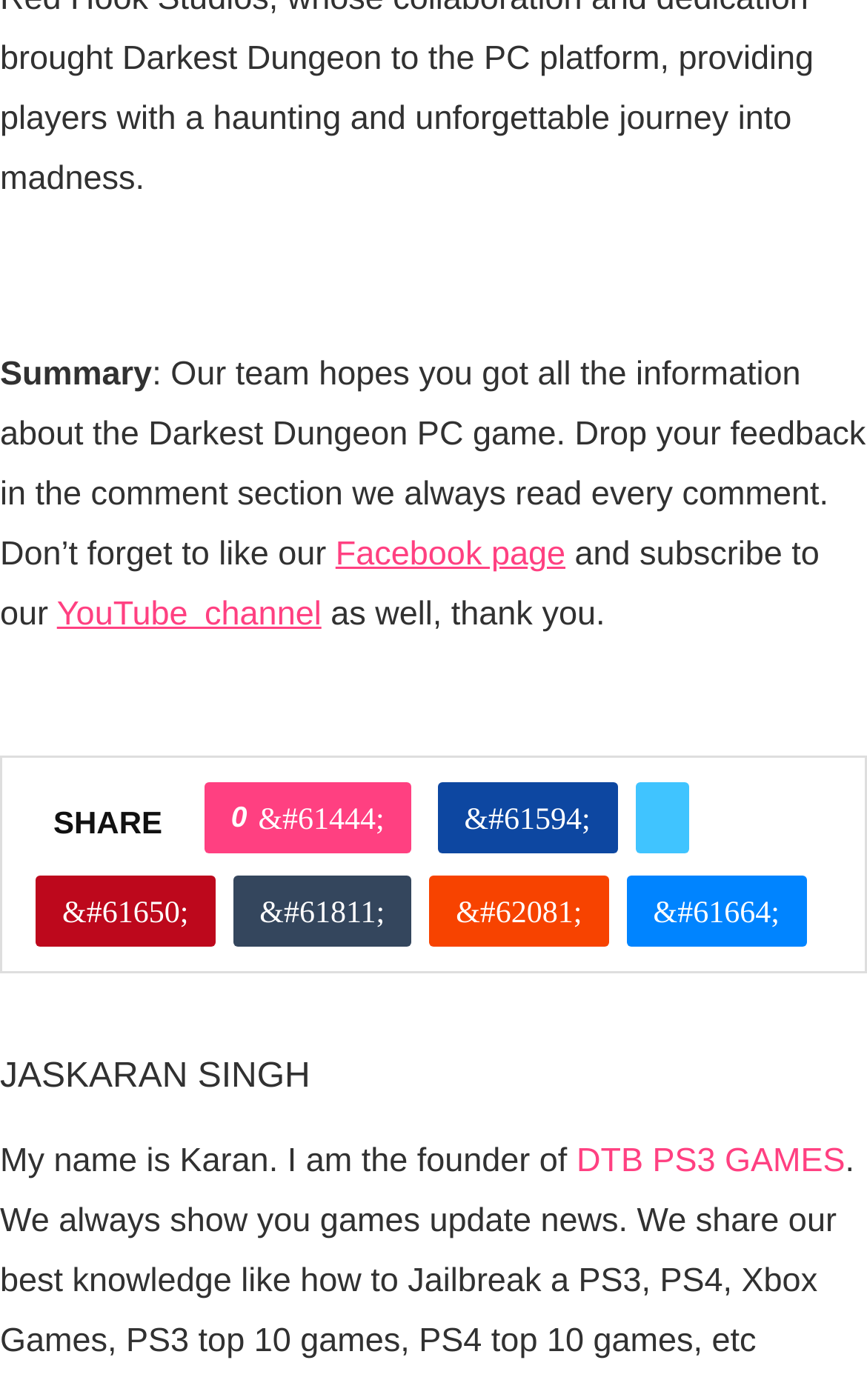What is the name of the founder of DTB PS3 GAMES?
Could you give a comprehensive explanation in response to this question?

The answer can be found in the section where it says 'My name is Karan. I am the founder of DTB PS3 GAMES'. This section is located at the bottom of the webpage, and it provides information about the founder of the website.